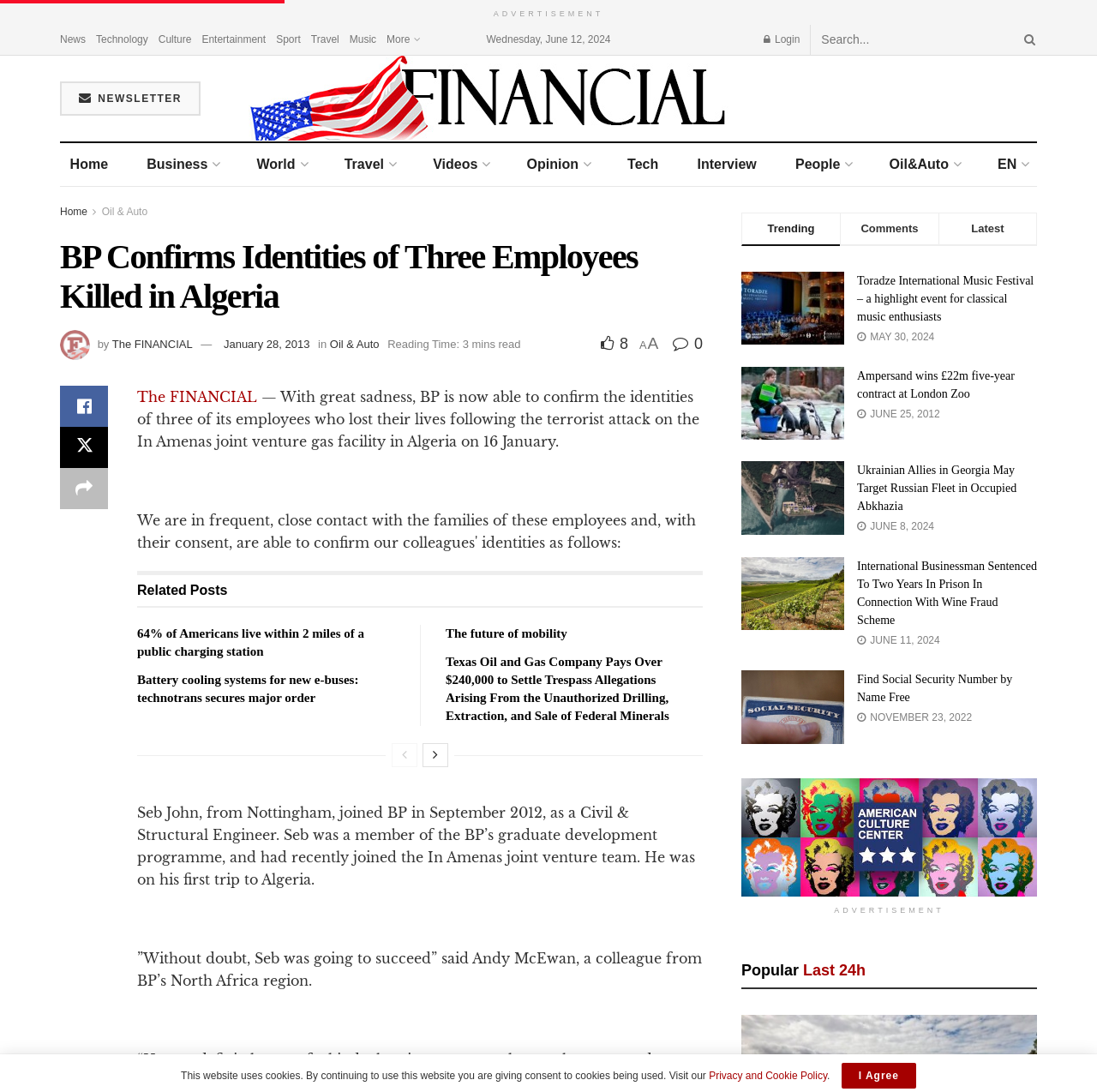Give a one-word or short-phrase answer to the following question: 
How many minutes does it take to read the article?

3 mins